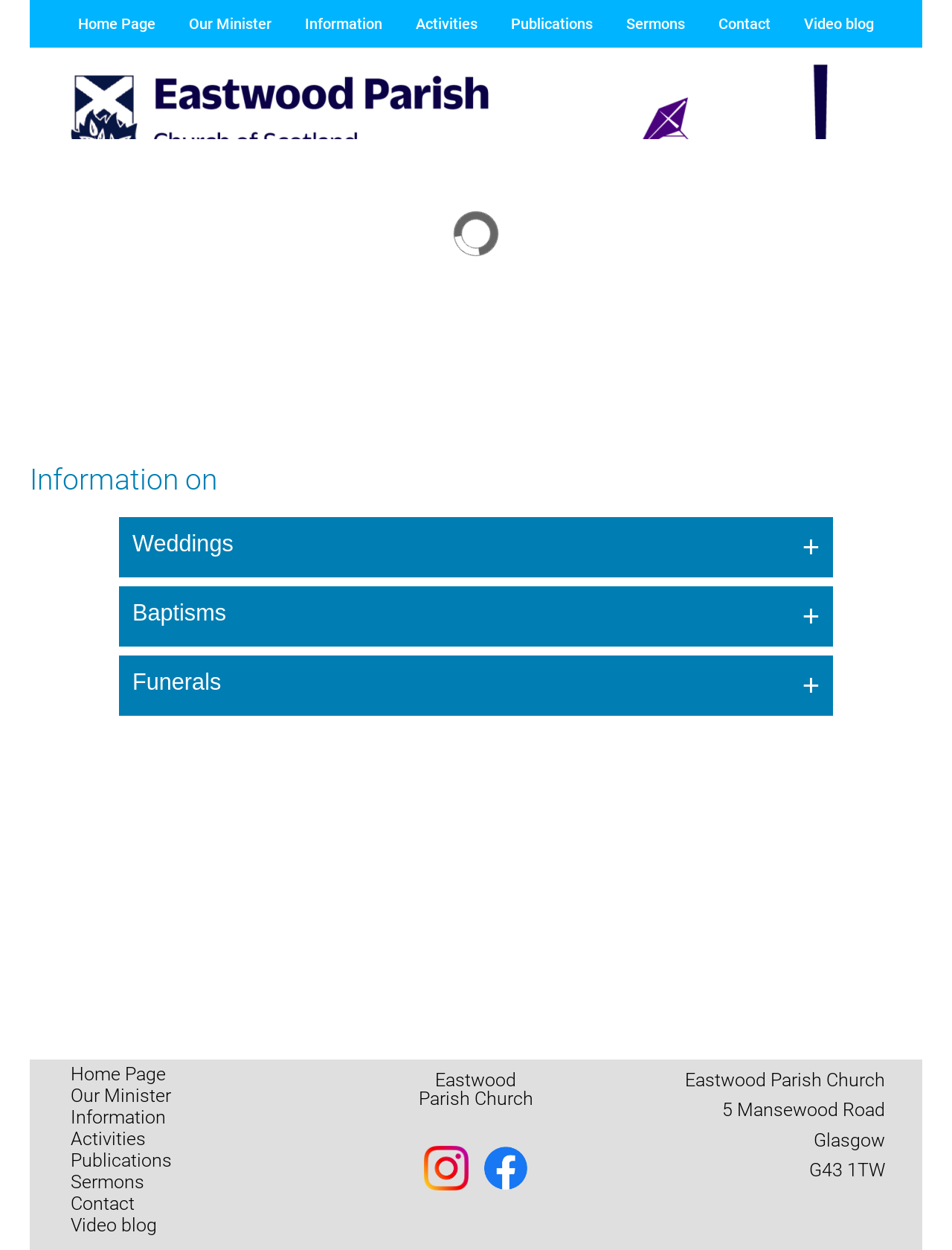Identify the bounding box for the UI element specified in this description: "Video blog". The coordinates must be four float numbers between 0 and 1, formatted as [left, top, right, bottom].

[0.845, 0.012, 0.918, 0.026]